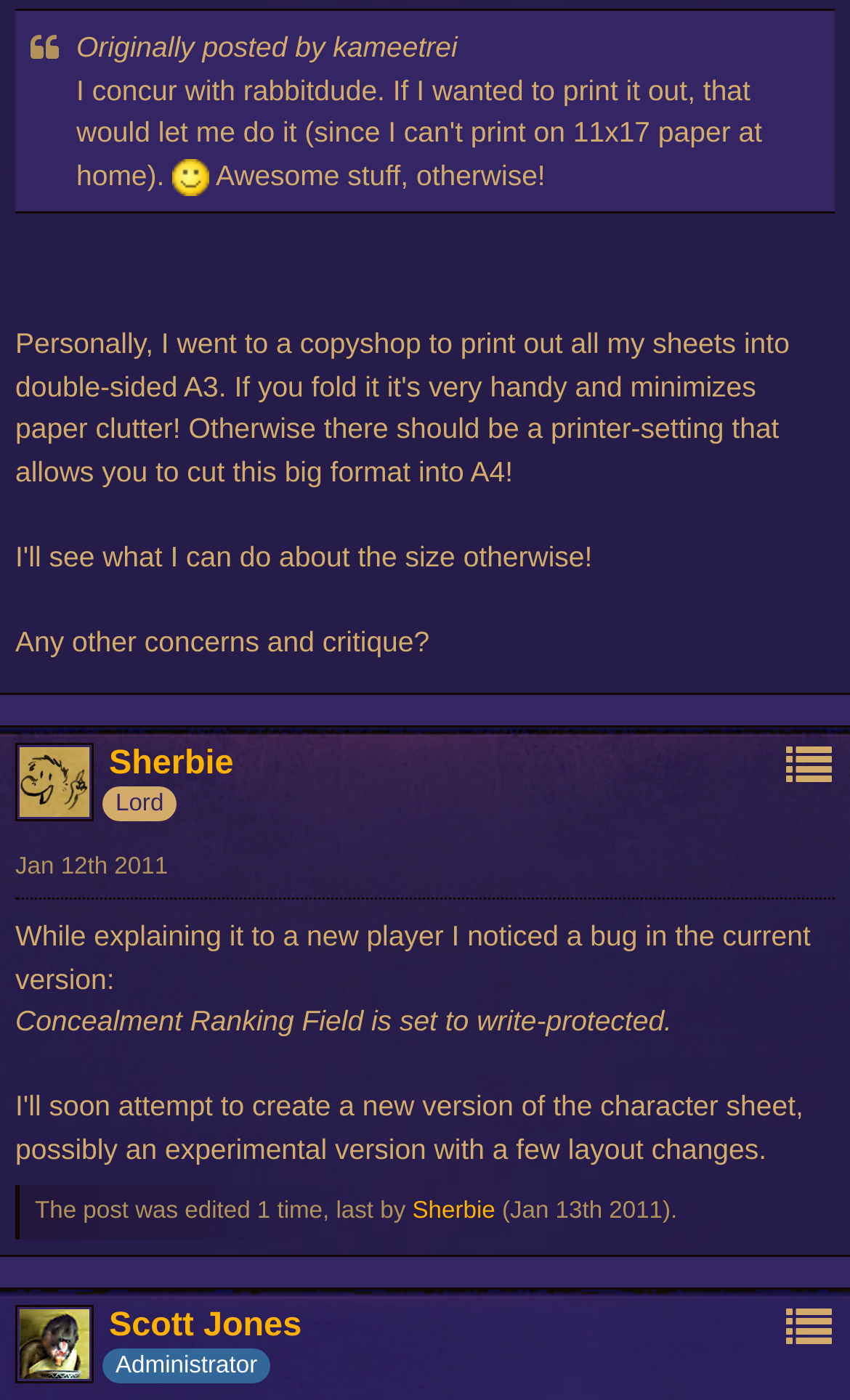Please find the bounding box coordinates of the element that needs to be clicked to perform the following instruction: "View Privacy Policy". The bounding box coordinates should be four float numbers between 0 and 1, represented as [left, top, right, bottom].

[0.018, 0.224, 0.225, 0.247]